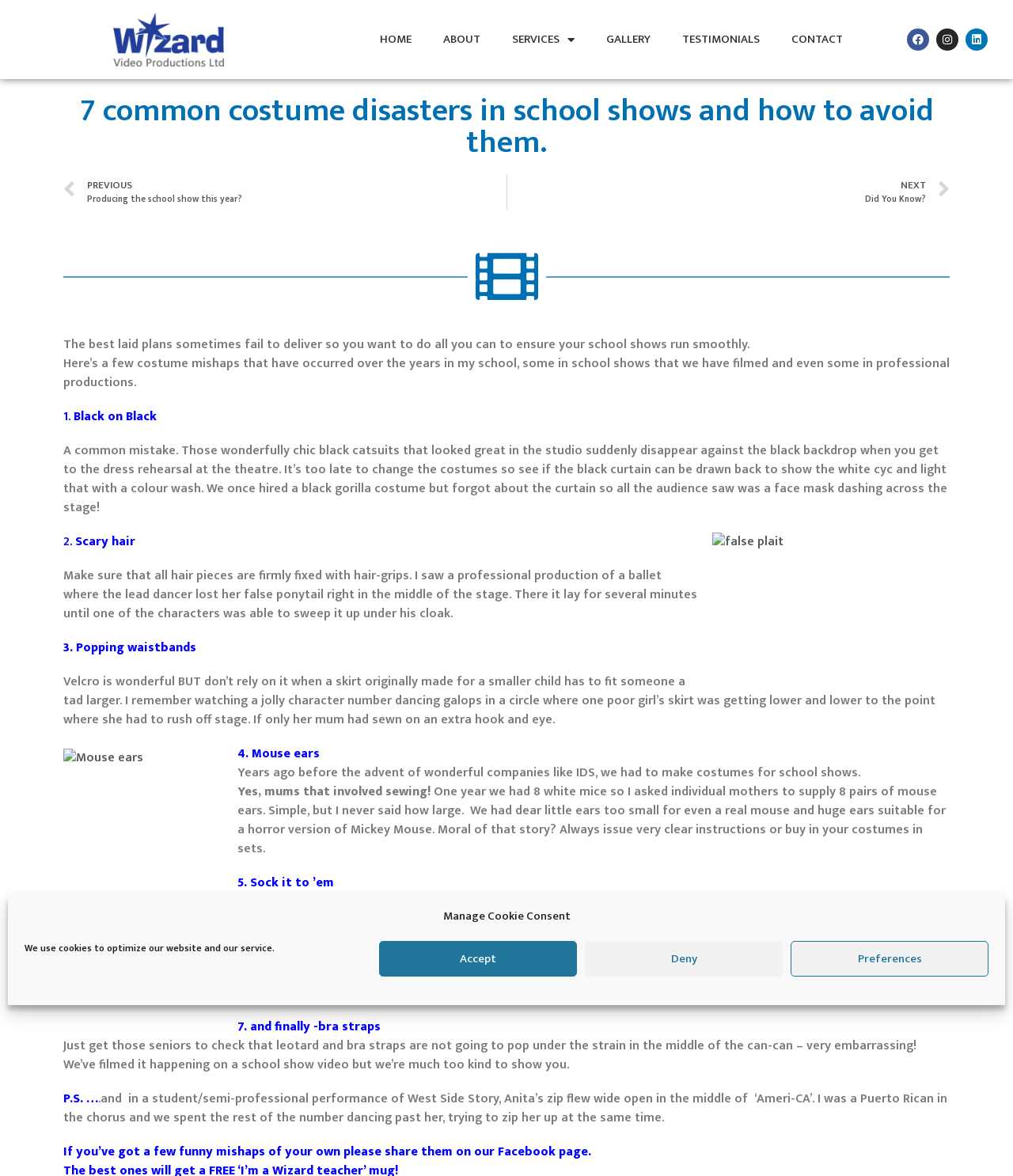Could you find the bounding box coordinates of the clickable area to complete this instruction: "Click the HOME link"?

[0.36, 0.0, 0.422, 0.067]